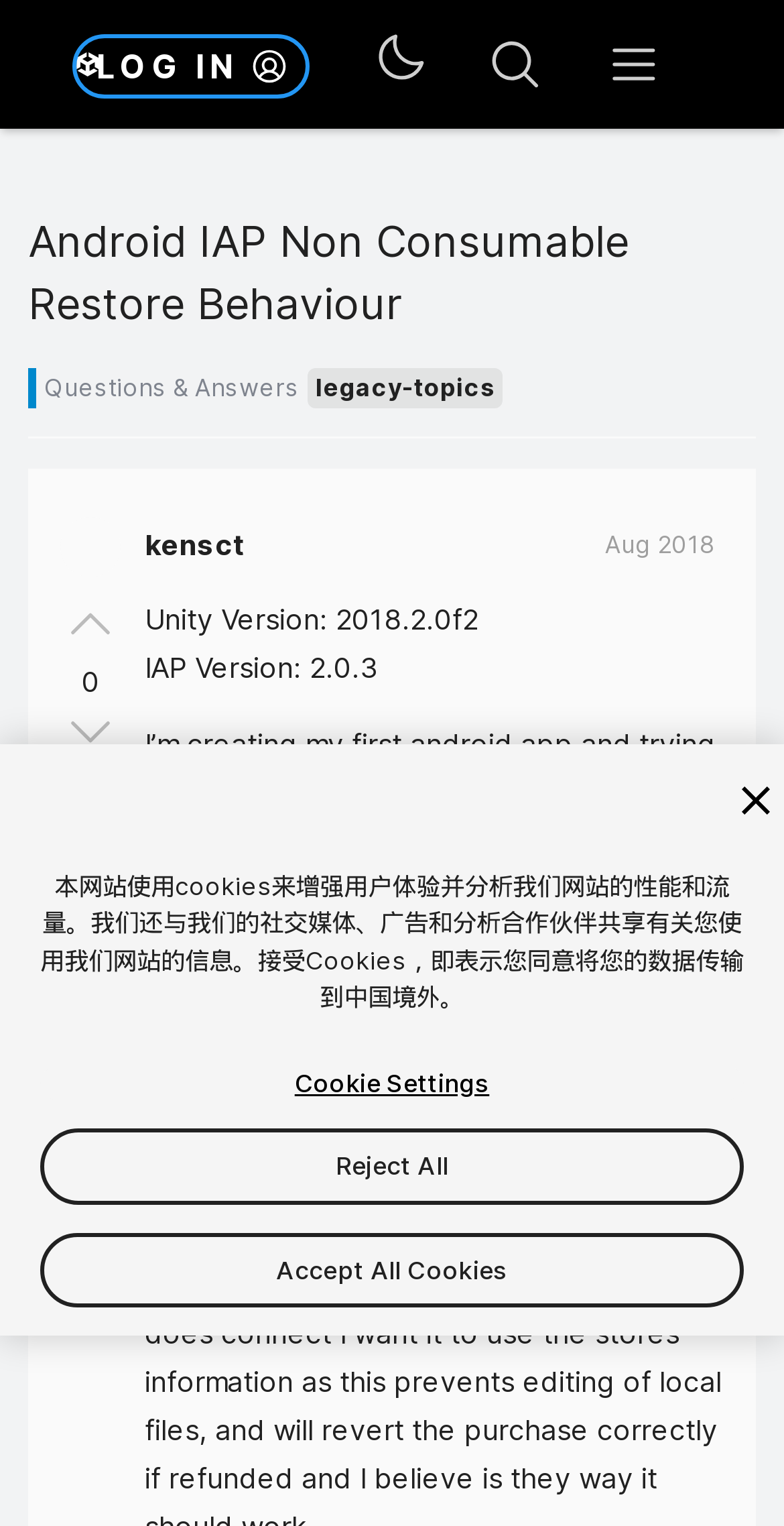Given the description "aria-label="Search" title="Search"", provide the bounding box coordinates of the corresponding UI element.

[0.598, 0.012, 0.714, 0.072]